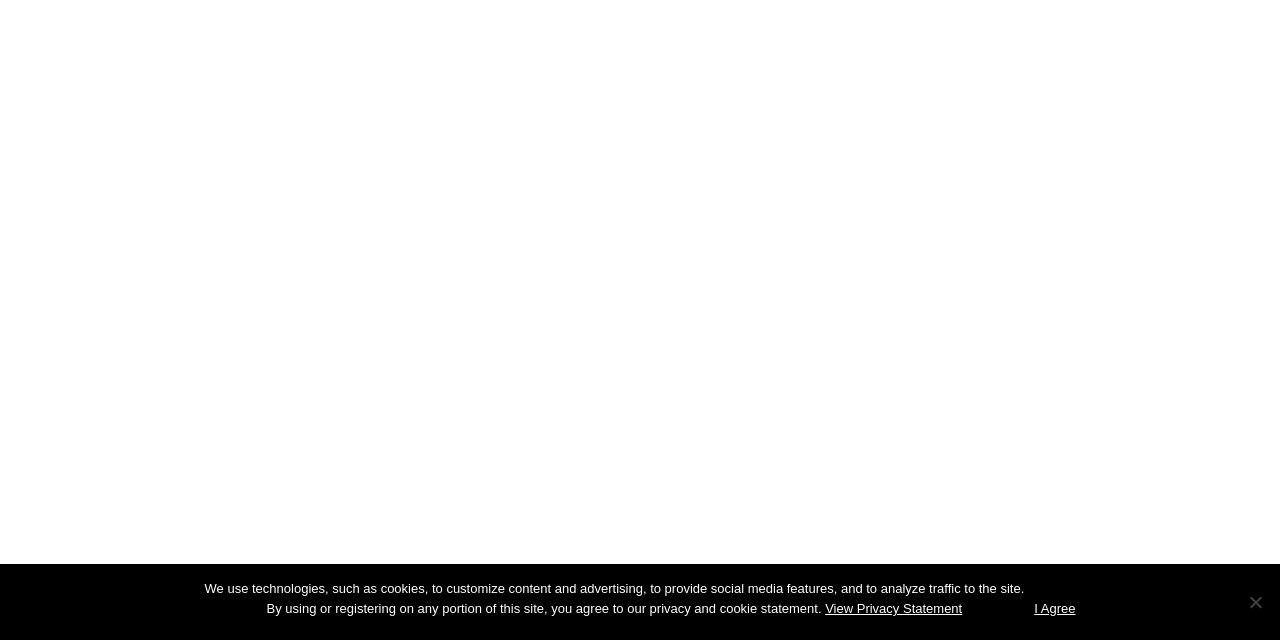Using the element description: "View Privacy Statement", determine the bounding box coordinates. The coordinates should be in the format [left, top, right, bottom], with values between 0 and 1.

[0.645, 0.935, 0.752, 0.958]